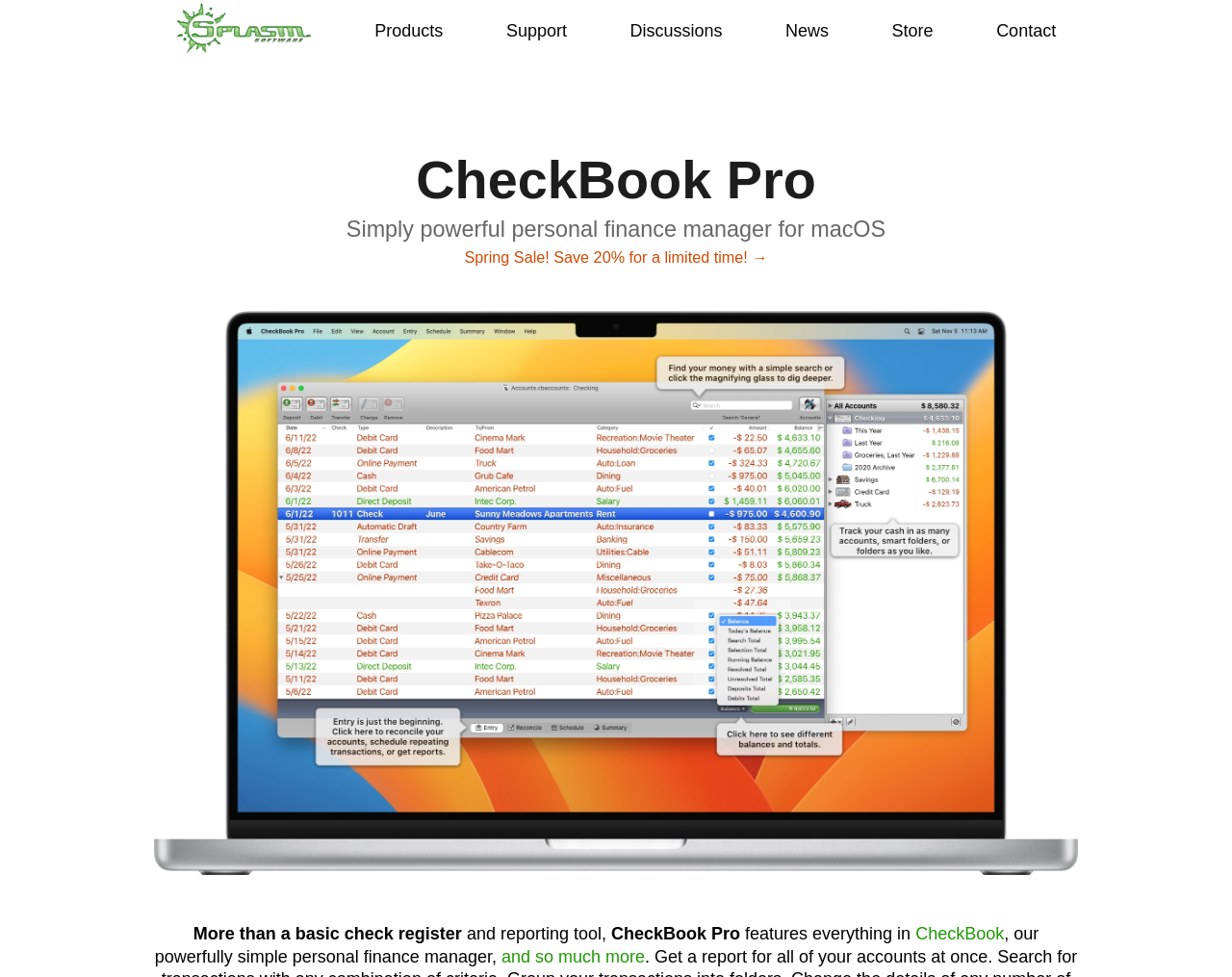Given the element description and so much more, predict the bounding box coordinates for the UI element in the webpage screenshot. The format should be (top-left x, top-left y, bottom-right x, bottom-right y), and the values should be between 0 and 1.

[0.407, 0.969, 0.523, 0.989]